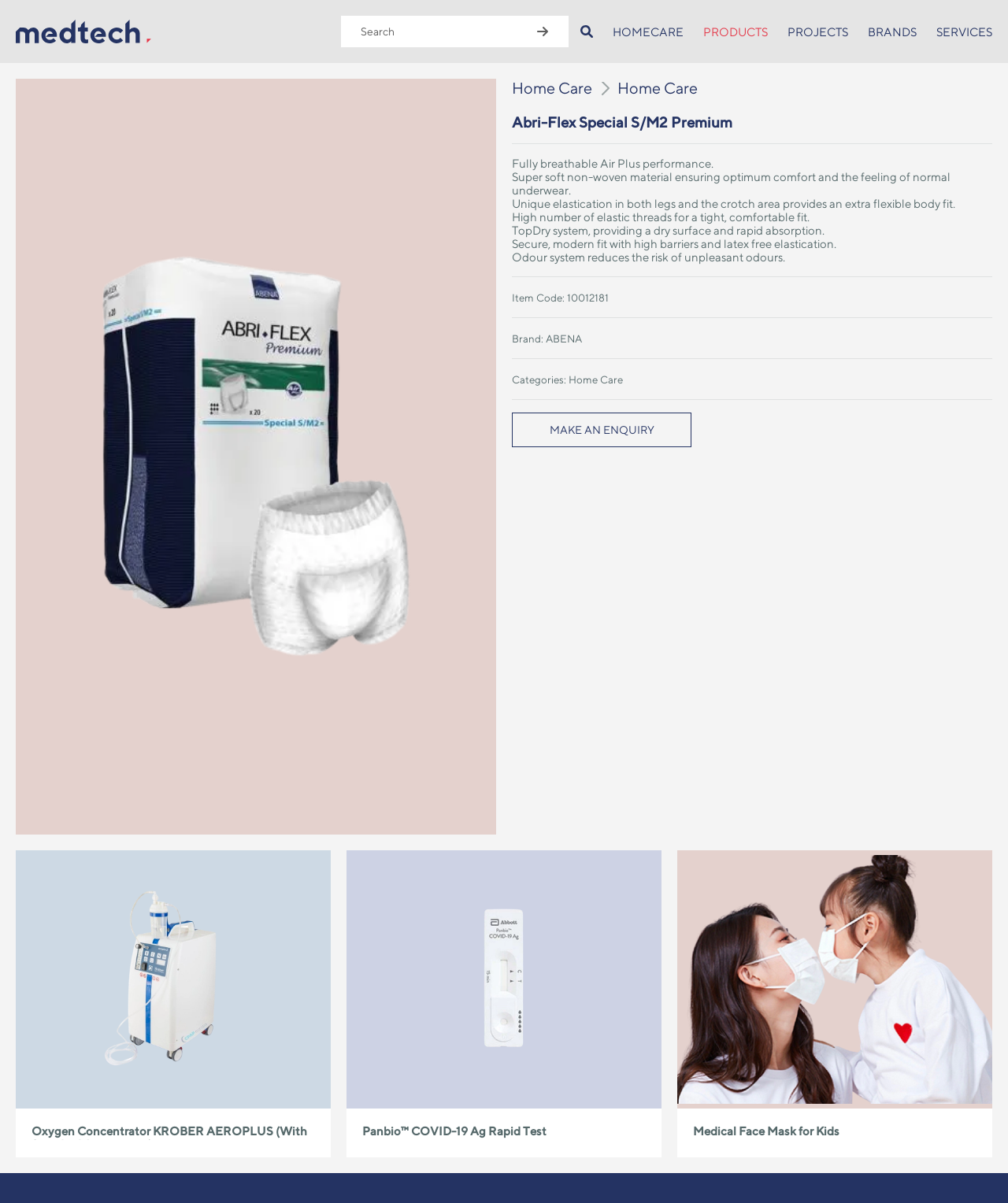Identify the bounding box coordinates of the part that should be clicked to carry out this instruction: "View Oxygen Concentrator KROBER AEROPLUS product".

[0.016, 0.707, 0.328, 0.962]